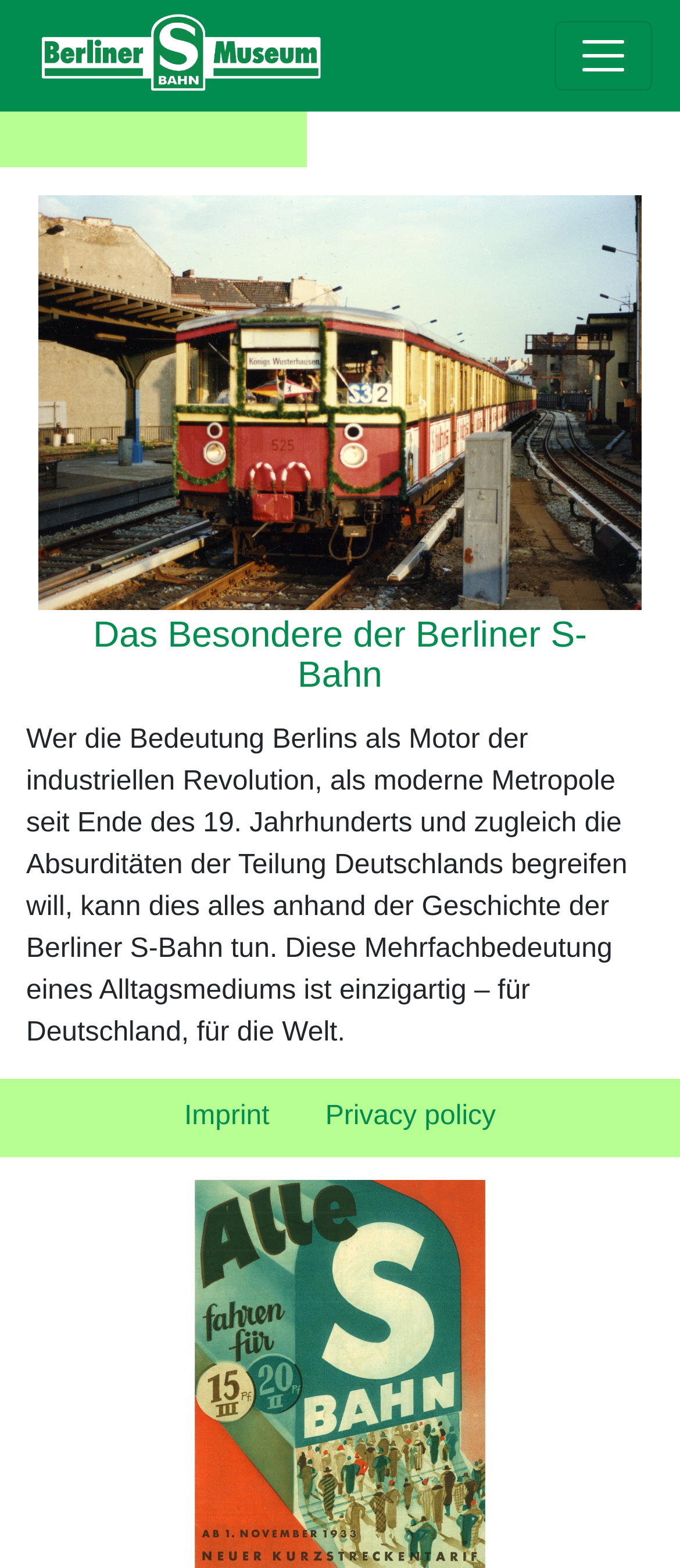Find the bounding box coordinates of the UI element according to this description: "Privacy policy".

[0.437, 0.688, 0.77, 0.738]